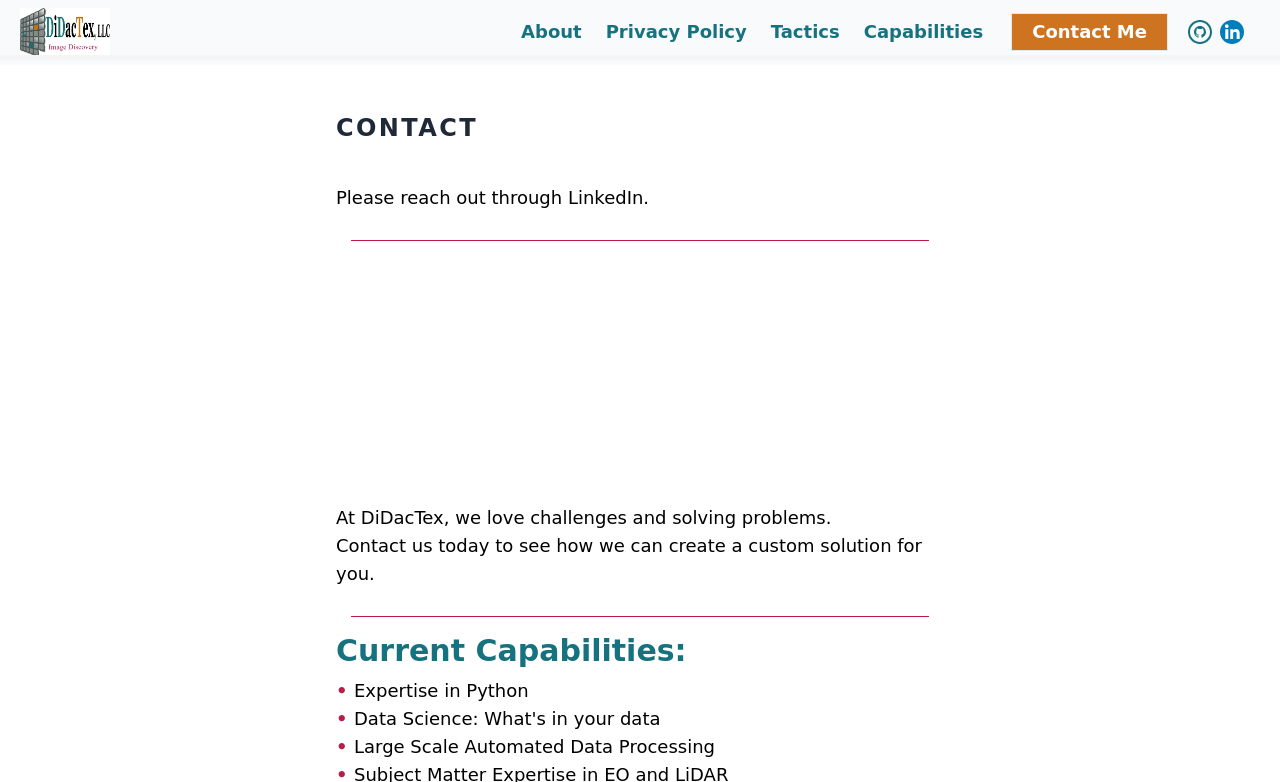Please find the bounding box coordinates of the element that you should click to achieve the following instruction: "contact through LinkedIn". The coordinates should be presented as four float numbers between 0 and 1: [left, top, right, bottom].

[0.444, 0.239, 0.503, 0.266]